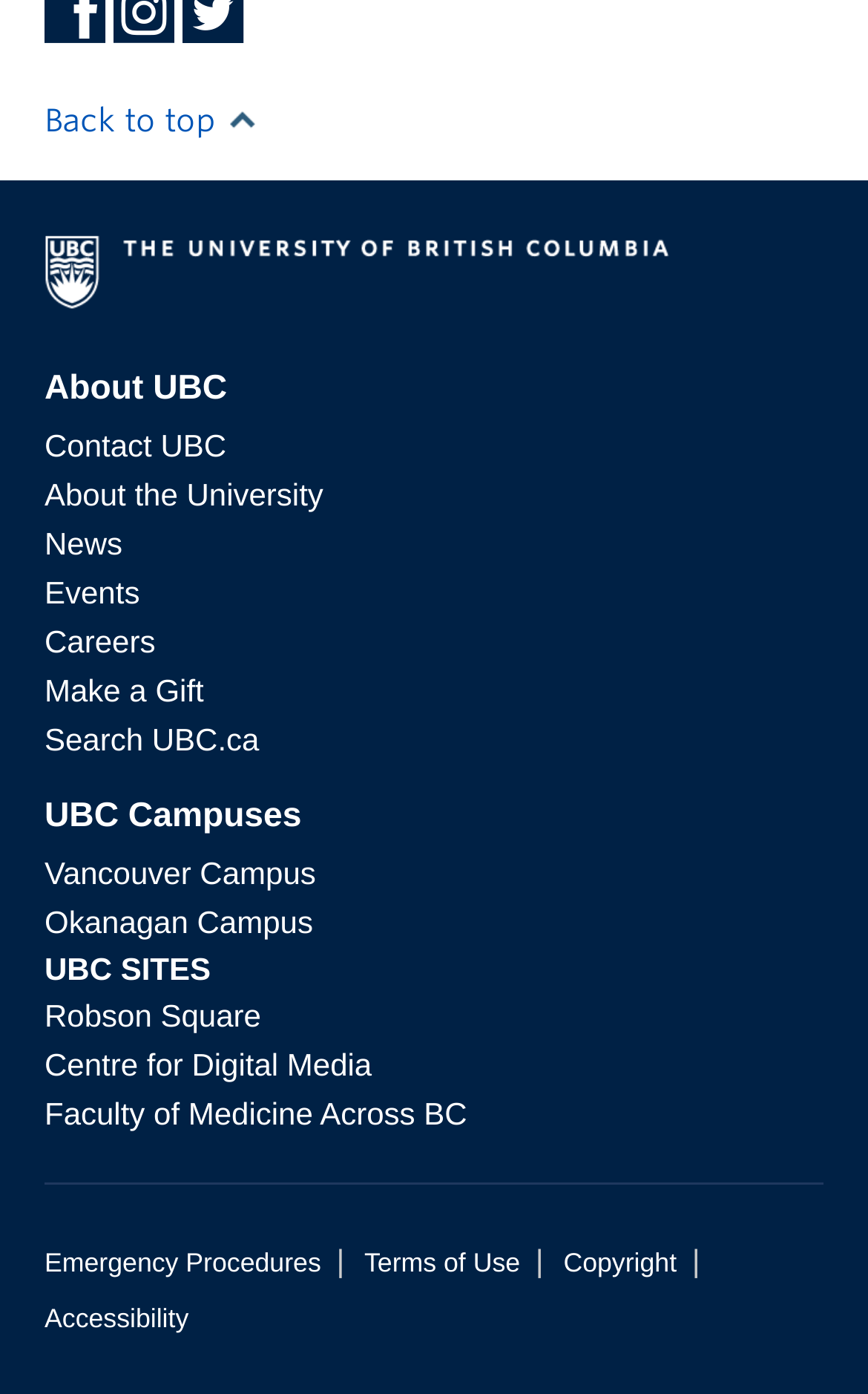Determine the bounding box coordinates for the HTML element mentioned in the following description: "The University of British Columbia". The coordinates should be a list of four floats ranging from 0 to 1, represented as [left, top, right, bottom].

[0.051, 0.162, 0.949, 0.241]